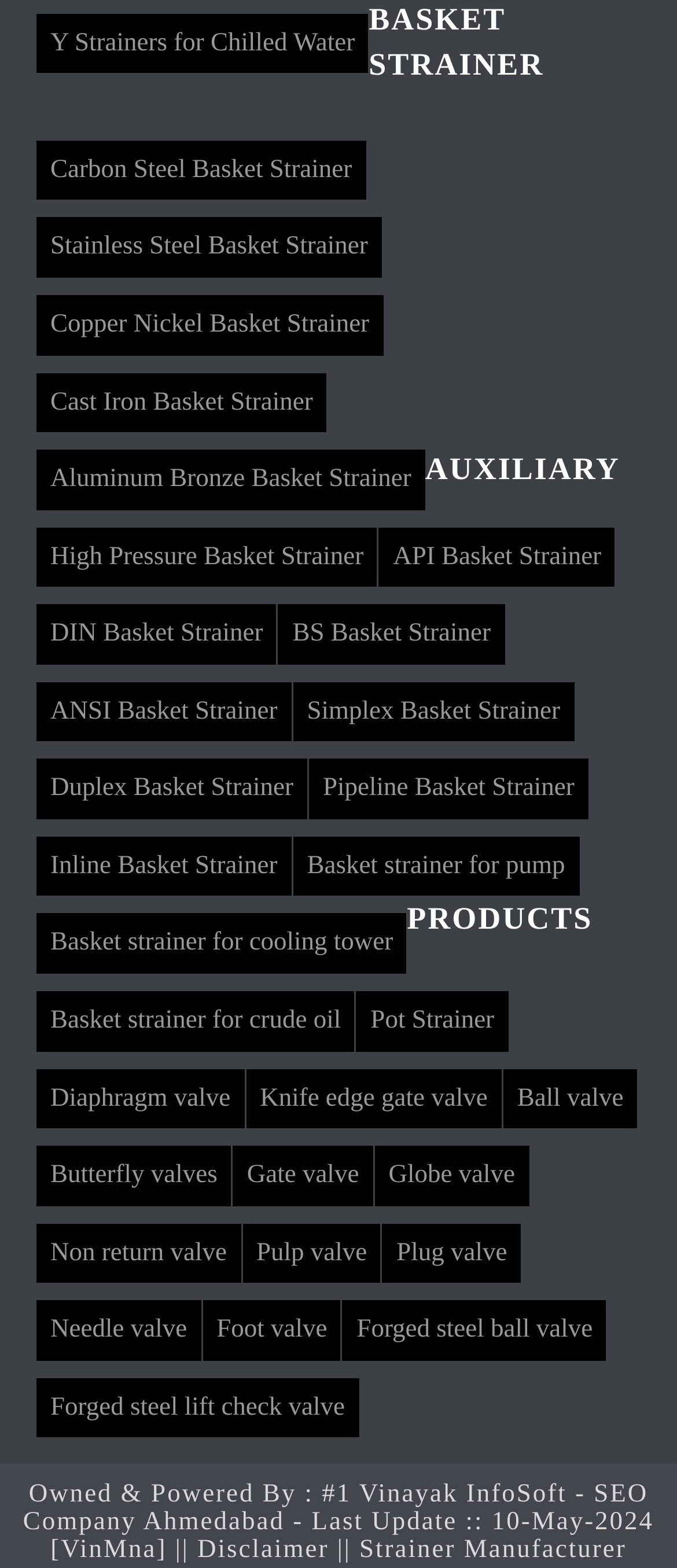What is the company name mentioned in the footer?
Answer the question with detailed information derived from the image.

The webpage footer contains a link to '#1 Vinayak InfoSoft - SEO Company Ahmedabad', indicating that Vinayak InfoSoft is the company name associated with the webpage.